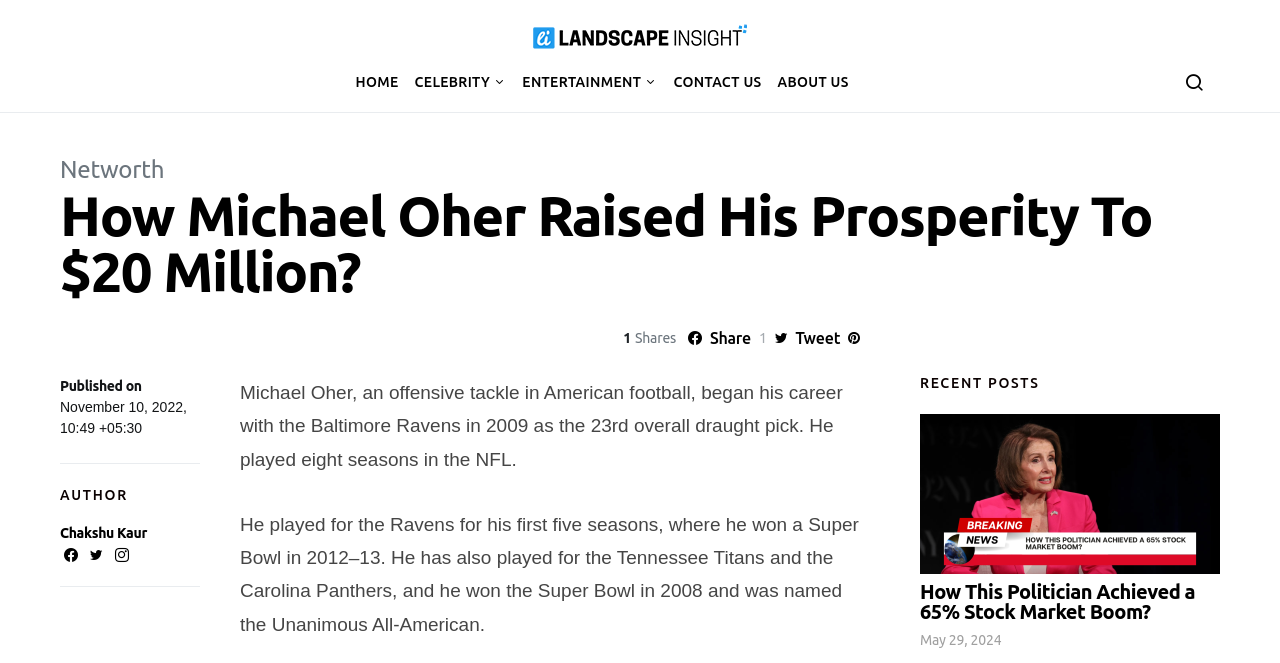Determine the bounding box coordinates of the region I should click to achieve the following instruction: "Click on the 'HOME' link". Ensure the bounding box coordinates are four float numbers between 0 and 1, i.e., [left, top, right, bottom].

[0.278, 0.078, 0.318, 0.169]